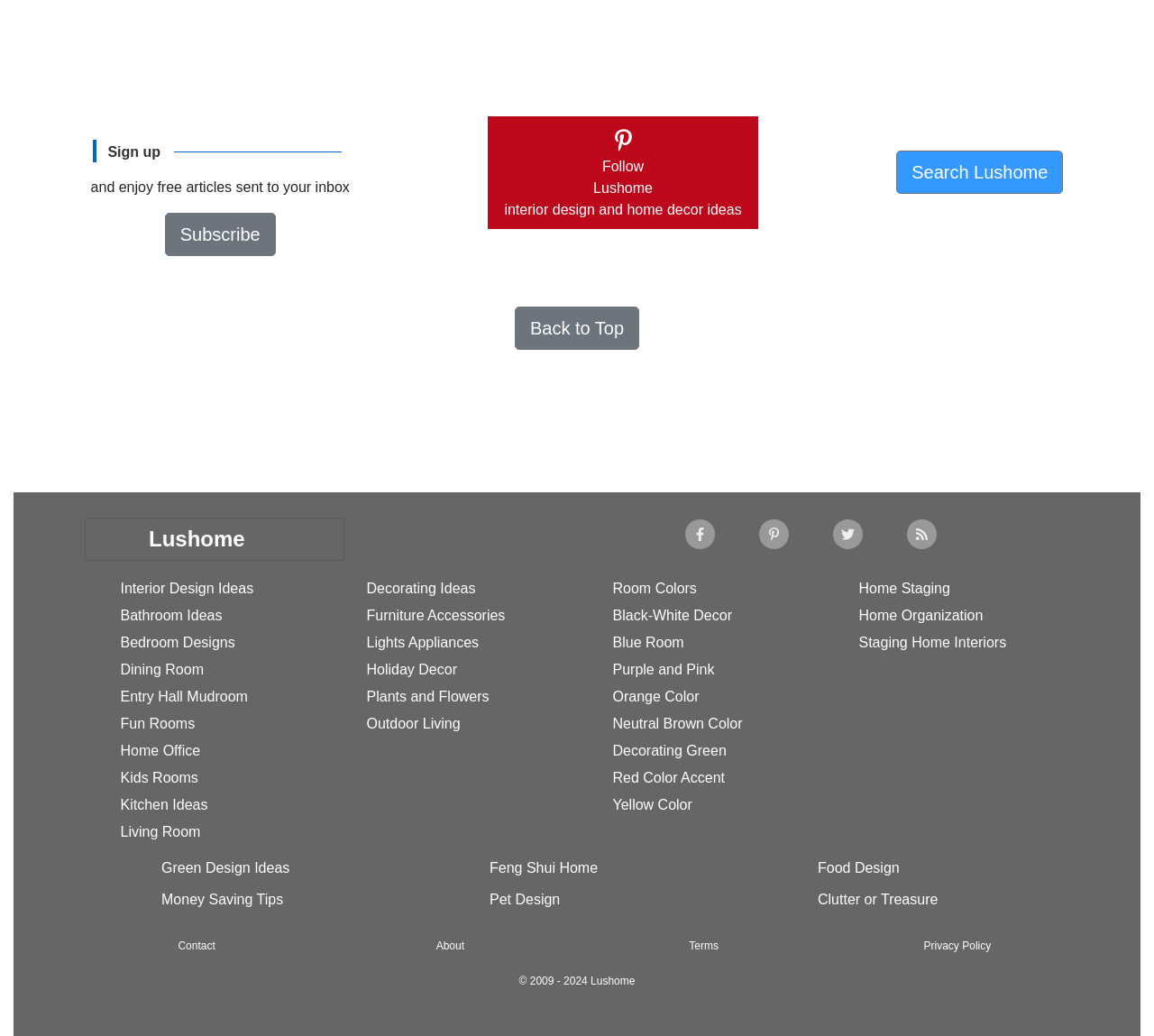How can users follow Lushome on social media? Please answer the question using a single word or phrase based on the image.

Through Facebook, Pinterest, and Twitter